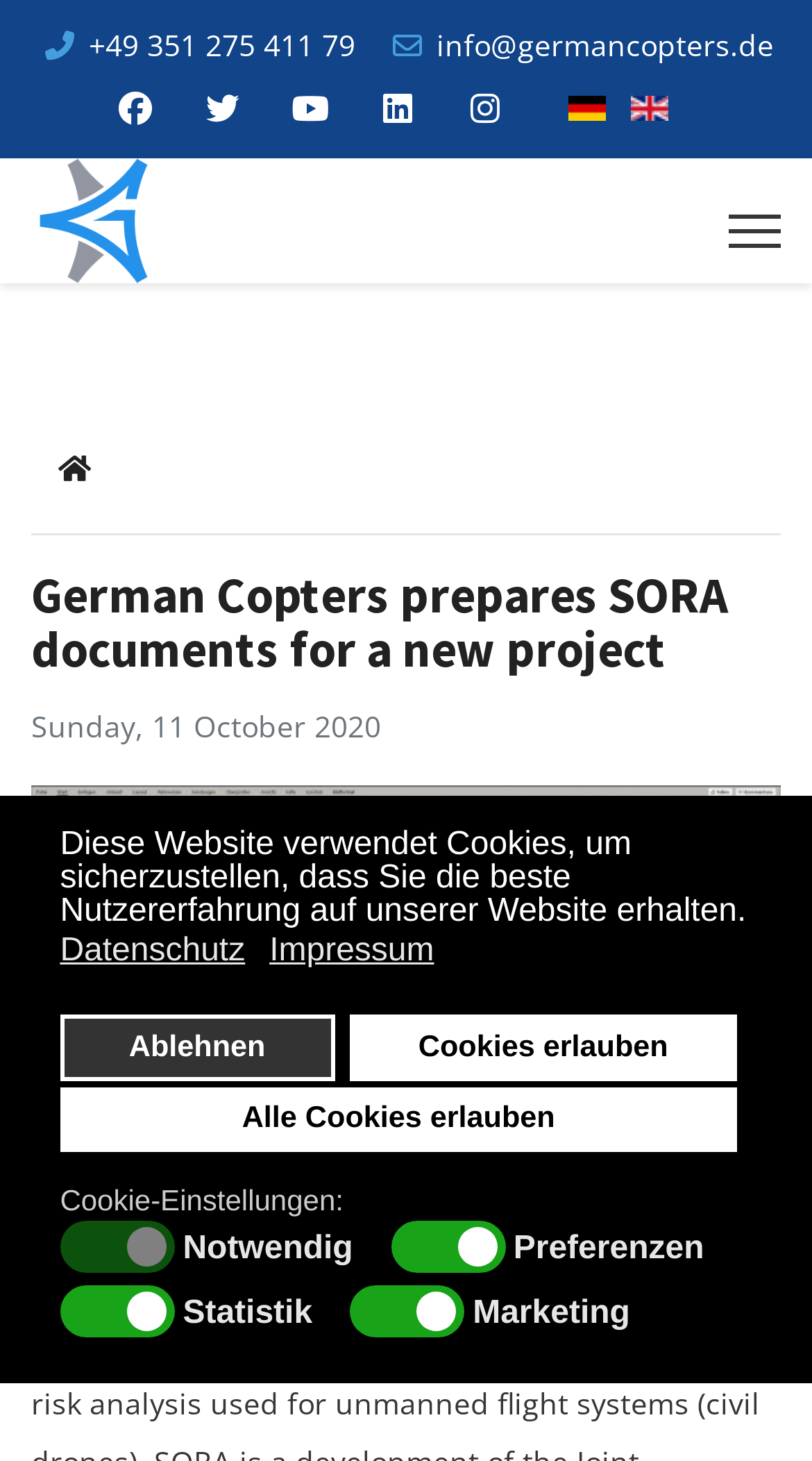Identify the bounding box coordinates of the area that should be clicked in order to complete the given instruction: "Read the blog post". The bounding box coordinates should be four float numbers between 0 and 1, i.e., [left, top, right, bottom].

[0.038, 0.537, 0.962, 0.879]